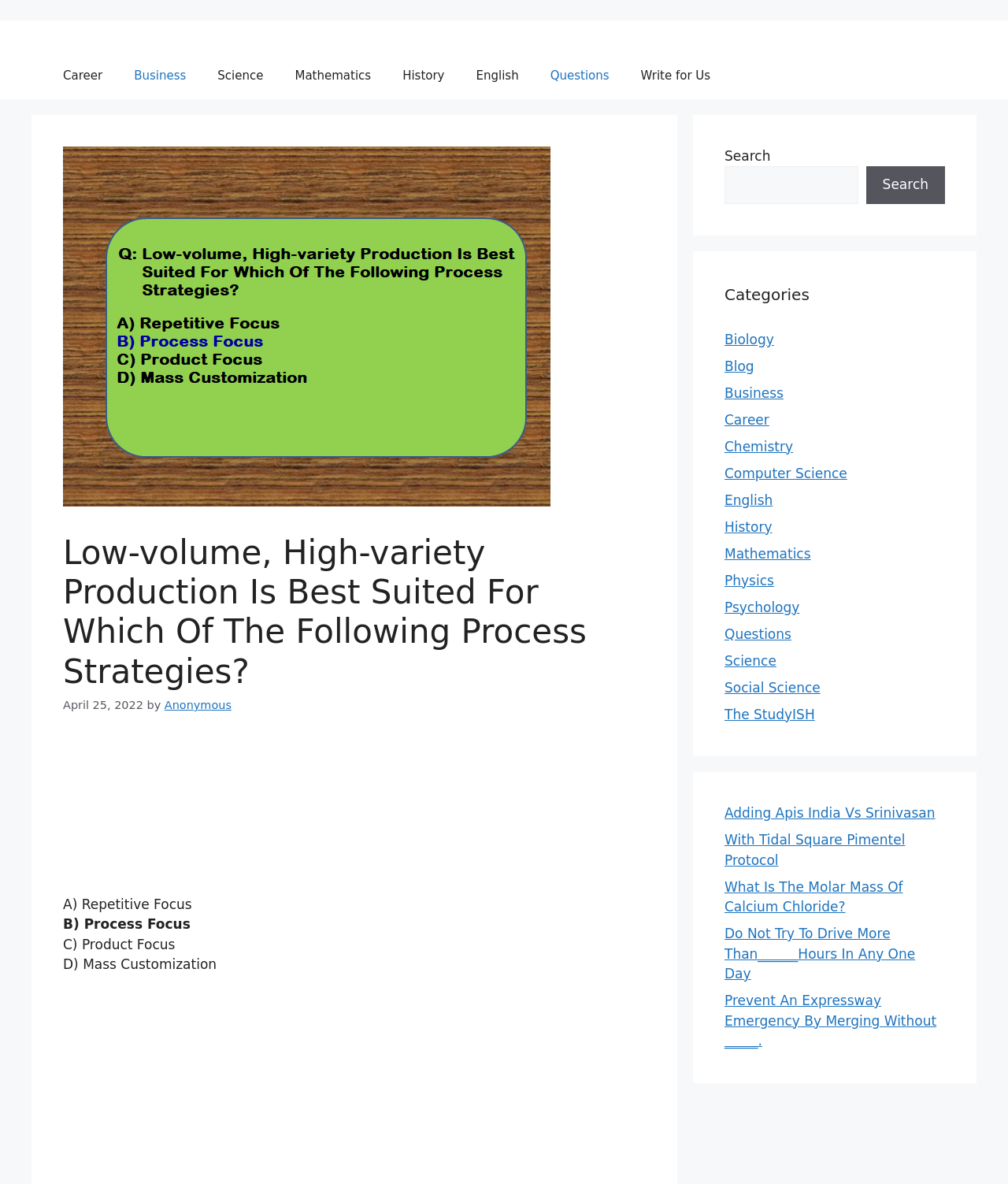Determine the bounding box coordinates for the clickable element required to fulfill the instruction: "Click on the 'Questions' link". Provide the coordinates as four float numbers between 0 and 1, i.e., [left, top, right, bottom].

[0.53, 0.044, 0.62, 0.083]